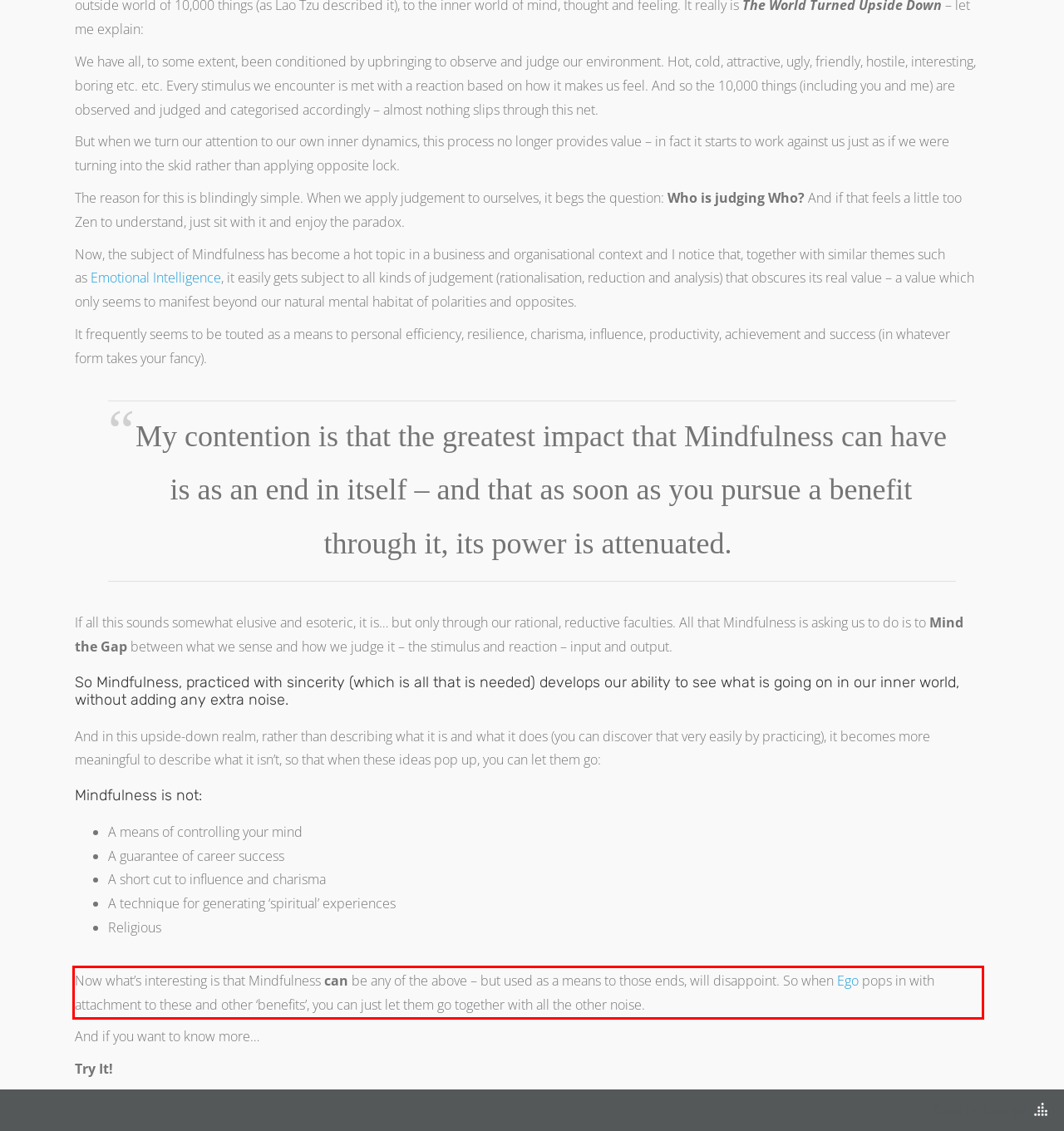You are given a webpage screenshot with a red bounding box around a UI element. Extract and generate the text inside this red bounding box.

Now what’s interesting is that Mindfulness can be any of the above – but used as a means to those ends, will disappoint. So when Ego pops in with attachment to these and other ‘benefits’, you can just let them go together with all the other noise.